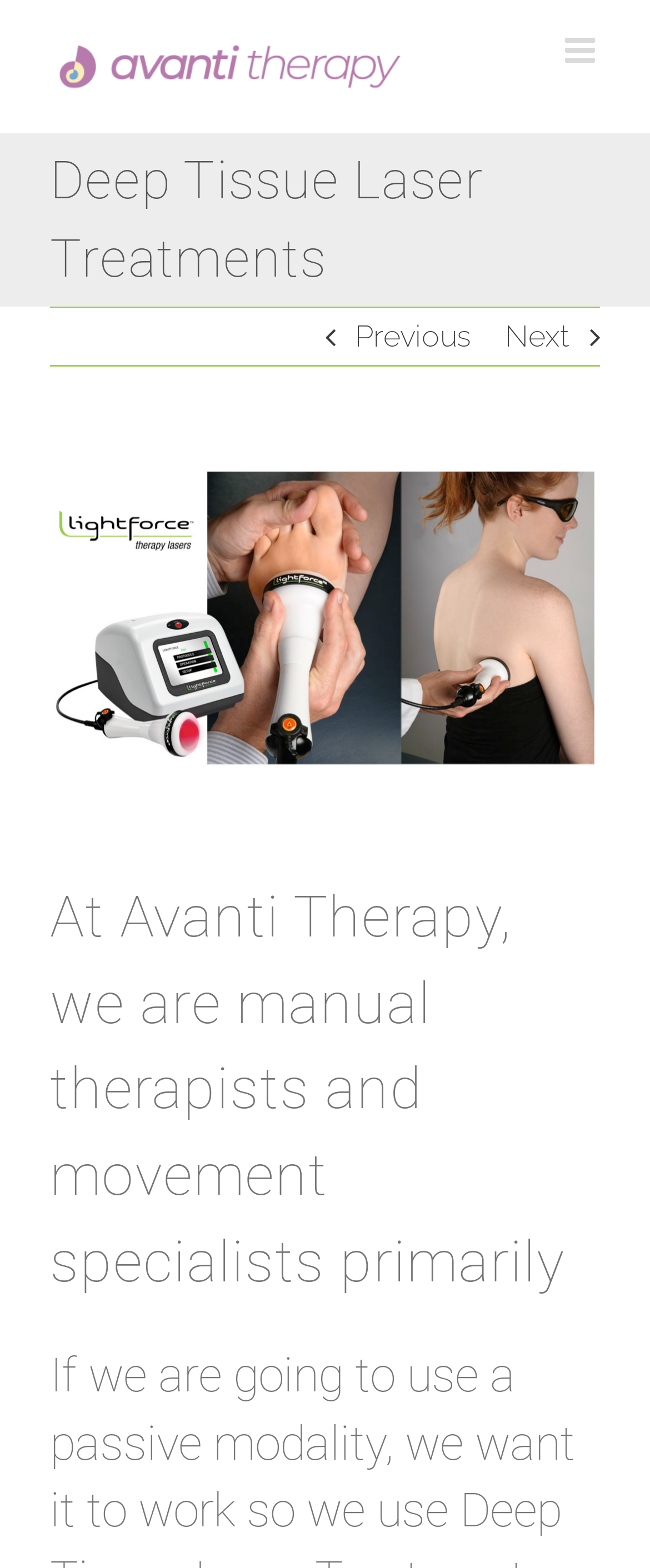What is the direction of the arrow in the 'Previous' link?
Please answer the question as detailed as possible based on the image.

The 'Previous' link has a Unicode character '' which represents a left arrow, indicating that the direction of the arrow is left.